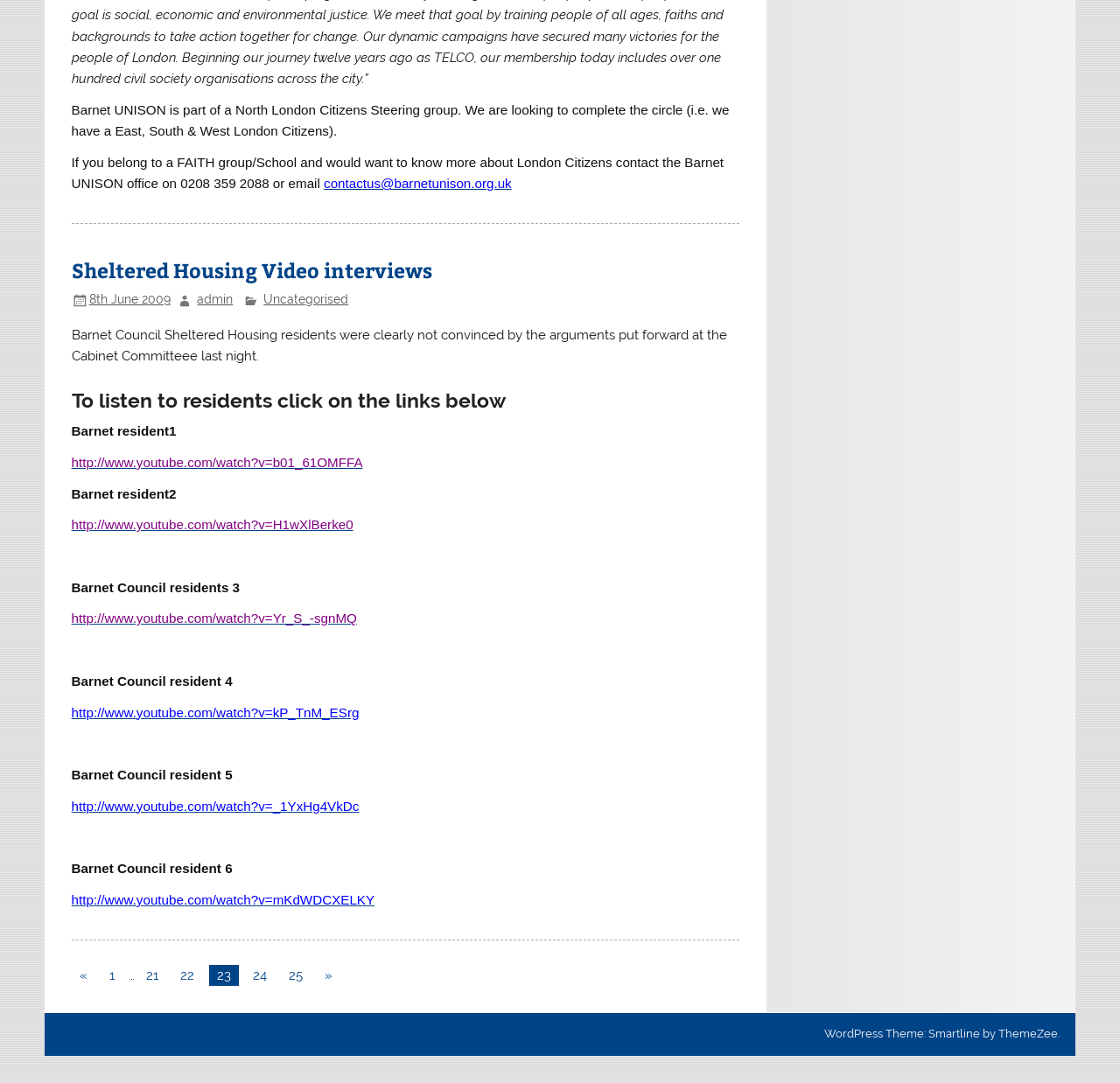How many video links are provided on the webpage?
Answer the question with as much detail as you can, using the image as a reference.

The webpage provides links to video interviews of Barnet Council residents, and there are 6 links provided, each with a different resident's name.